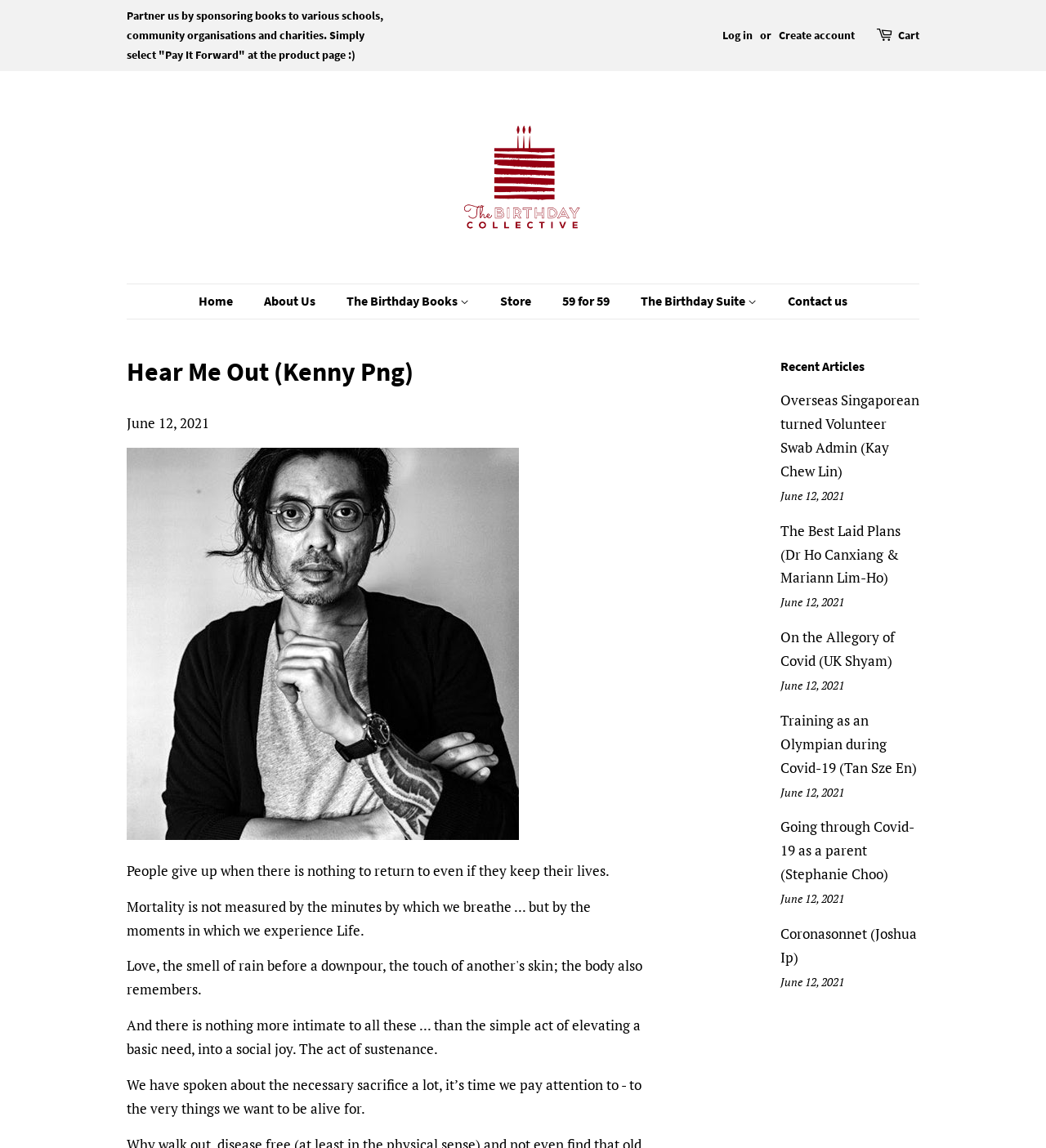What is the name of the first article?
Offer a detailed and exhaustive answer to the question.

I looked at the first link under the 'Recent Articles' section and found that its OCR text is 'Overseas Singaporean turned Volunteer Swab Admin (Kay Chew Lin)'. This is the name of the first article.